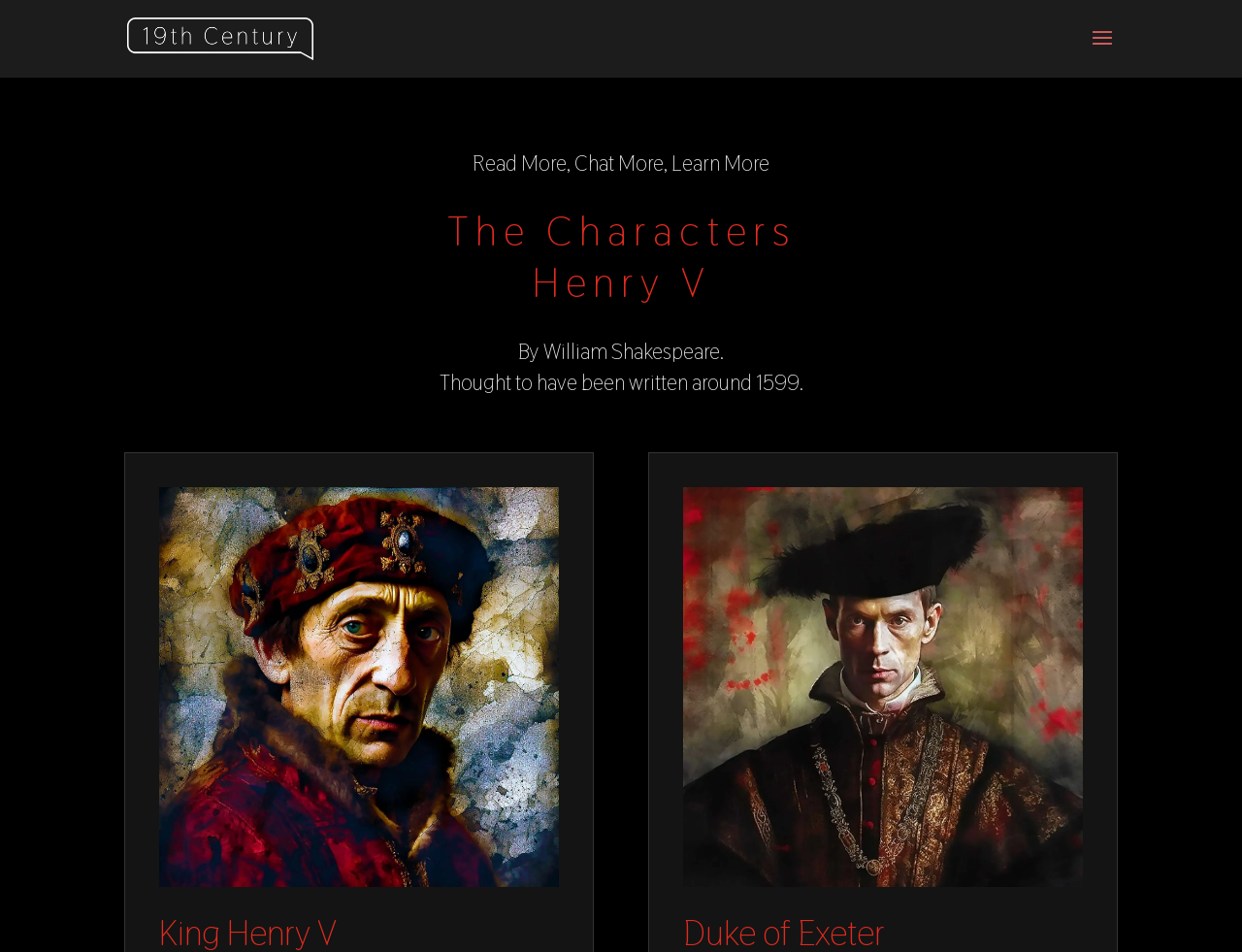Carefully observe the image and respond to the question with a detailed answer:
What is the purpose of the webpage?

The answer can be inferred from the headings and the structure of the webpage, which suggest that the webpage is providing information about the play Henry V, its characters, and its author.